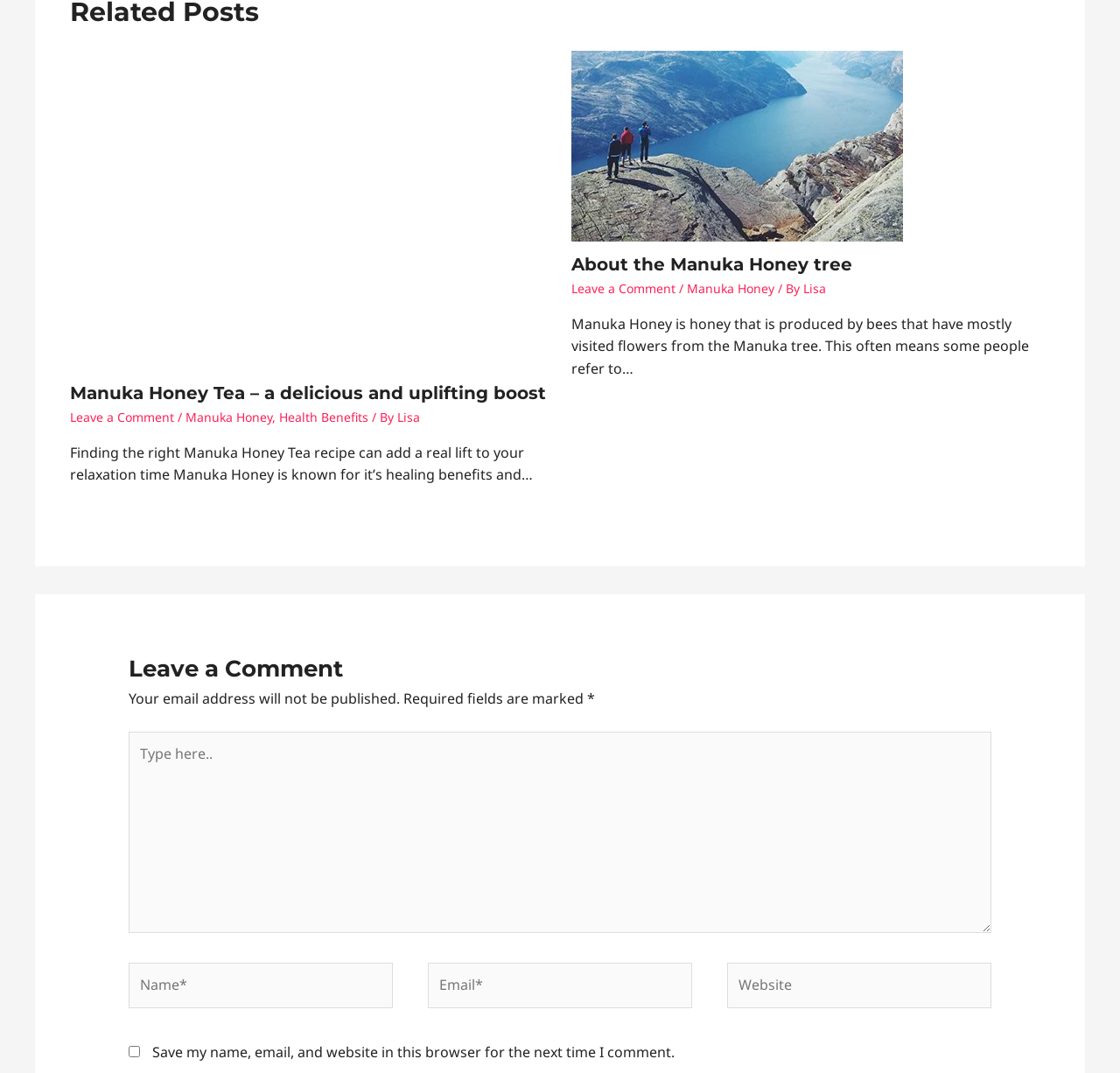What is the name of the author of the first article?
Answer the question with a single word or phrase derived from the image.

Lisa